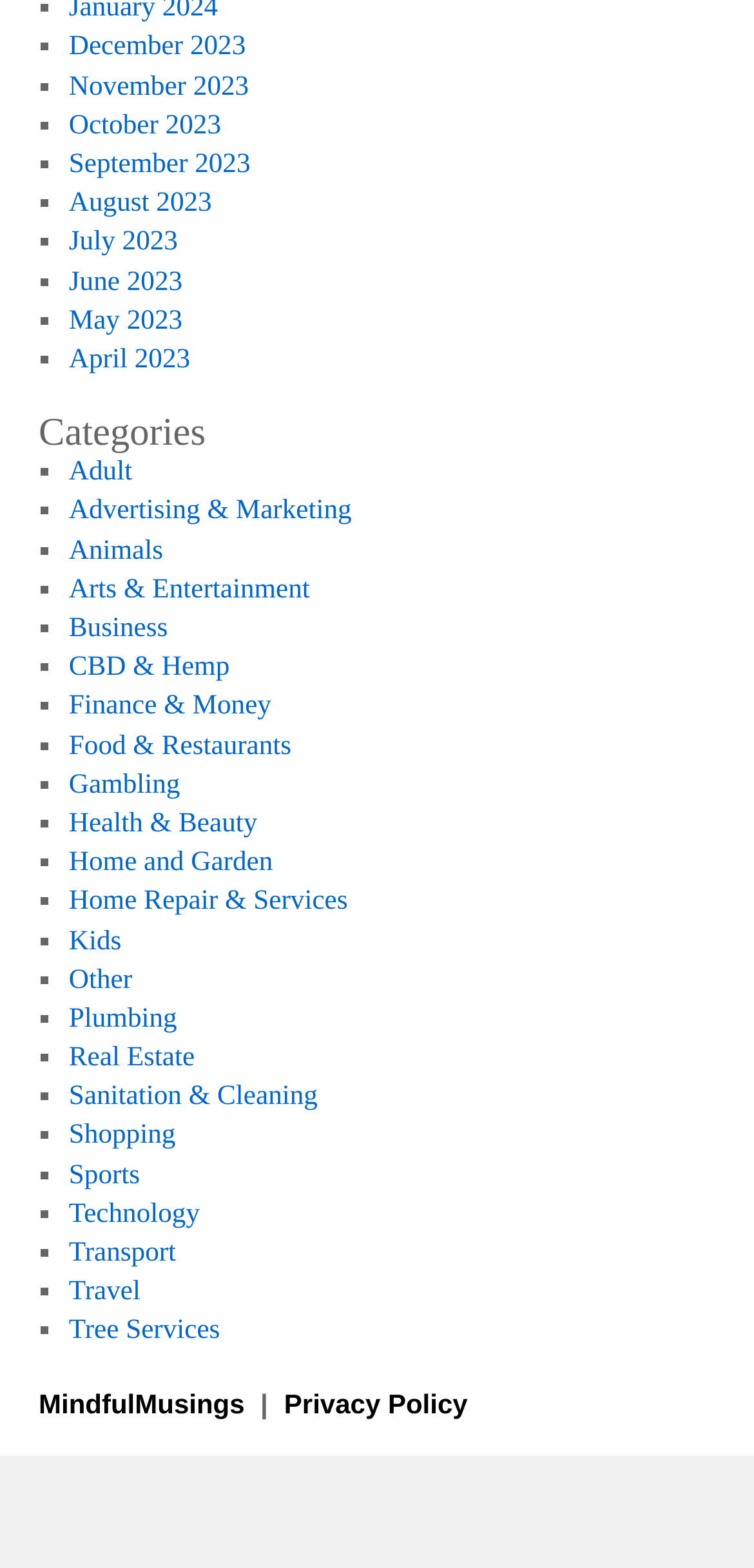Find the bounding box coordinates of the clickable element required to execute the following instruction: "Read MindfulMusings". Provide the coordinates as four float numbers between 0 and 1, i.e., [left, top, right, bottom].

[0.051, 0.885, 0.334, 0.905]